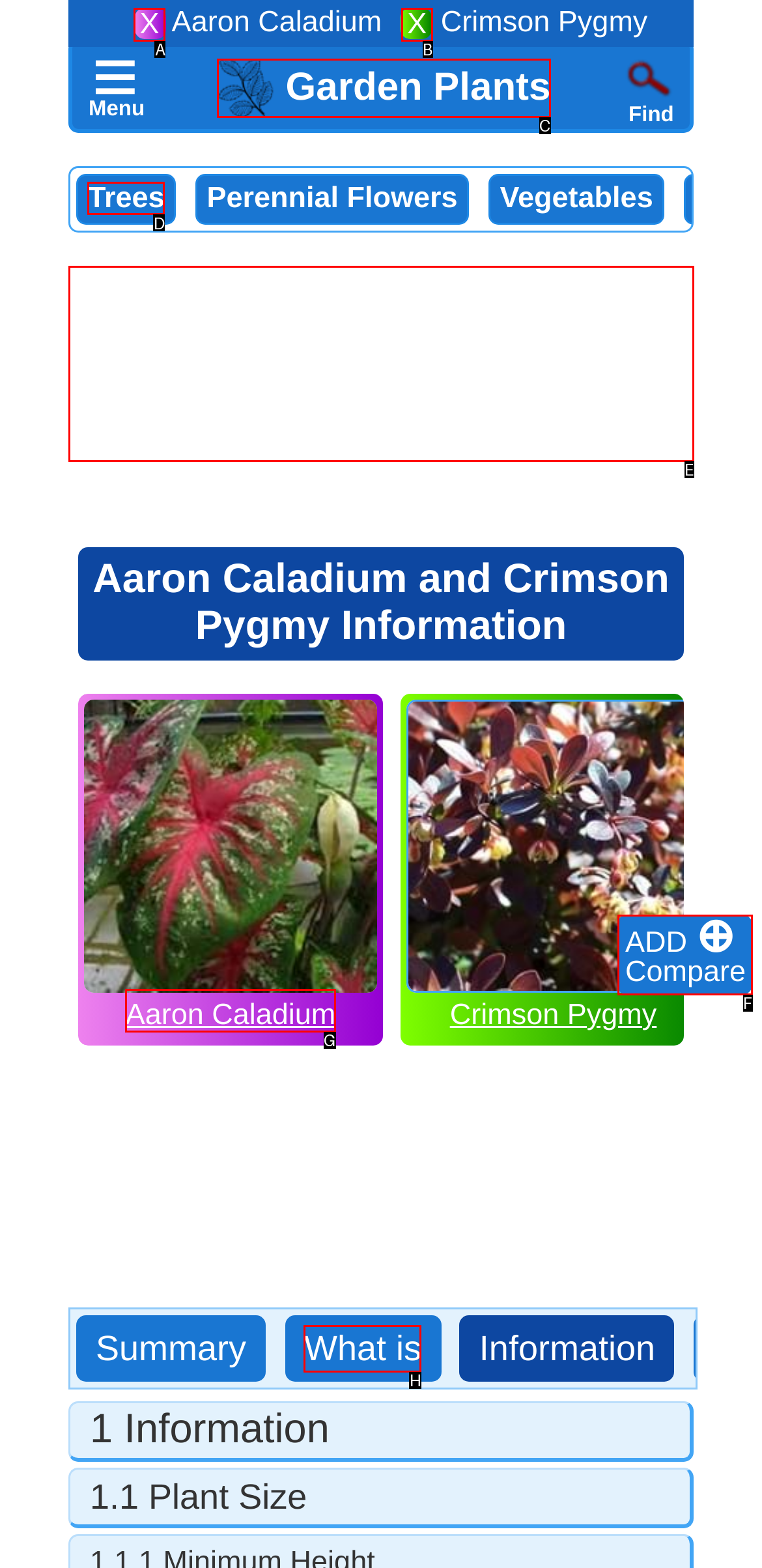Based on the choices marked in the screenshot, which letter represents the correct UI element to perform the task: Go to Trees page?

D